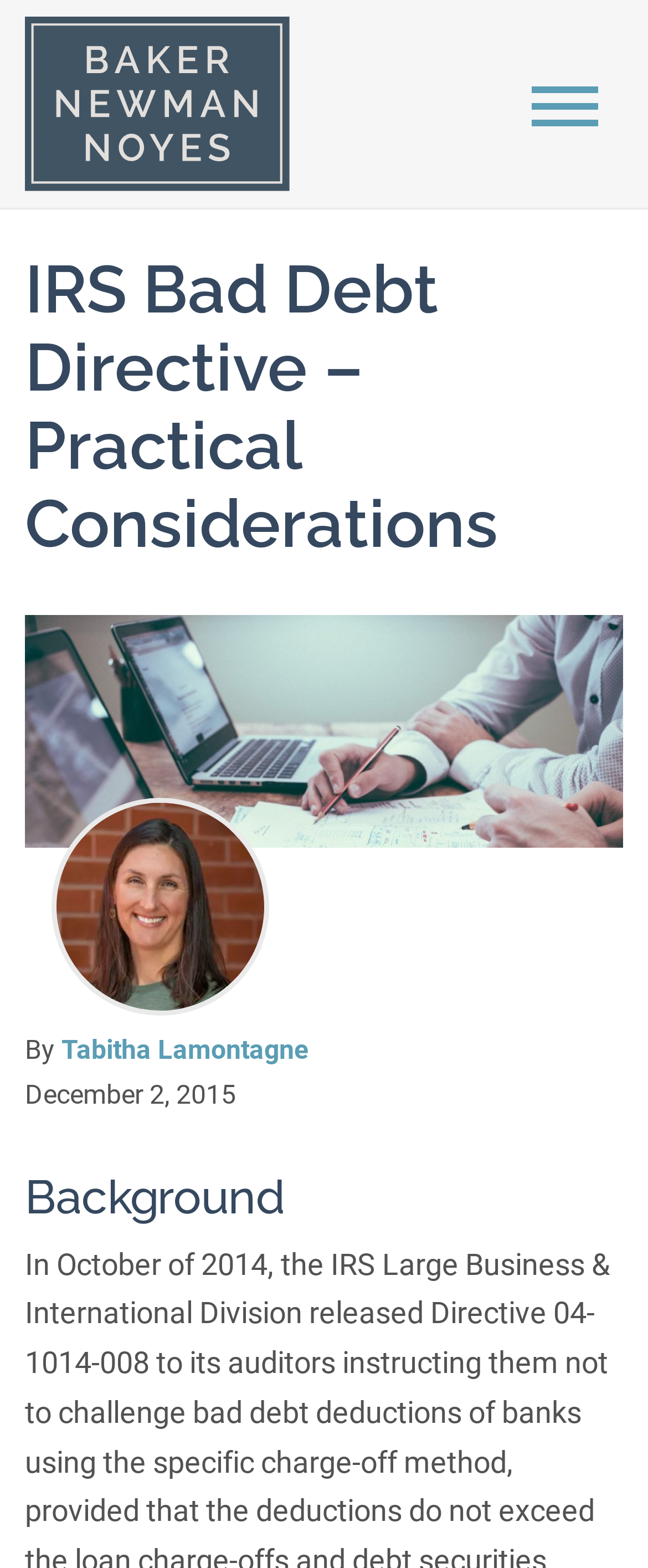What is the logo of the website?
Look at the image and answer with only one word or phrase.

Baker Newman Noyes Logo